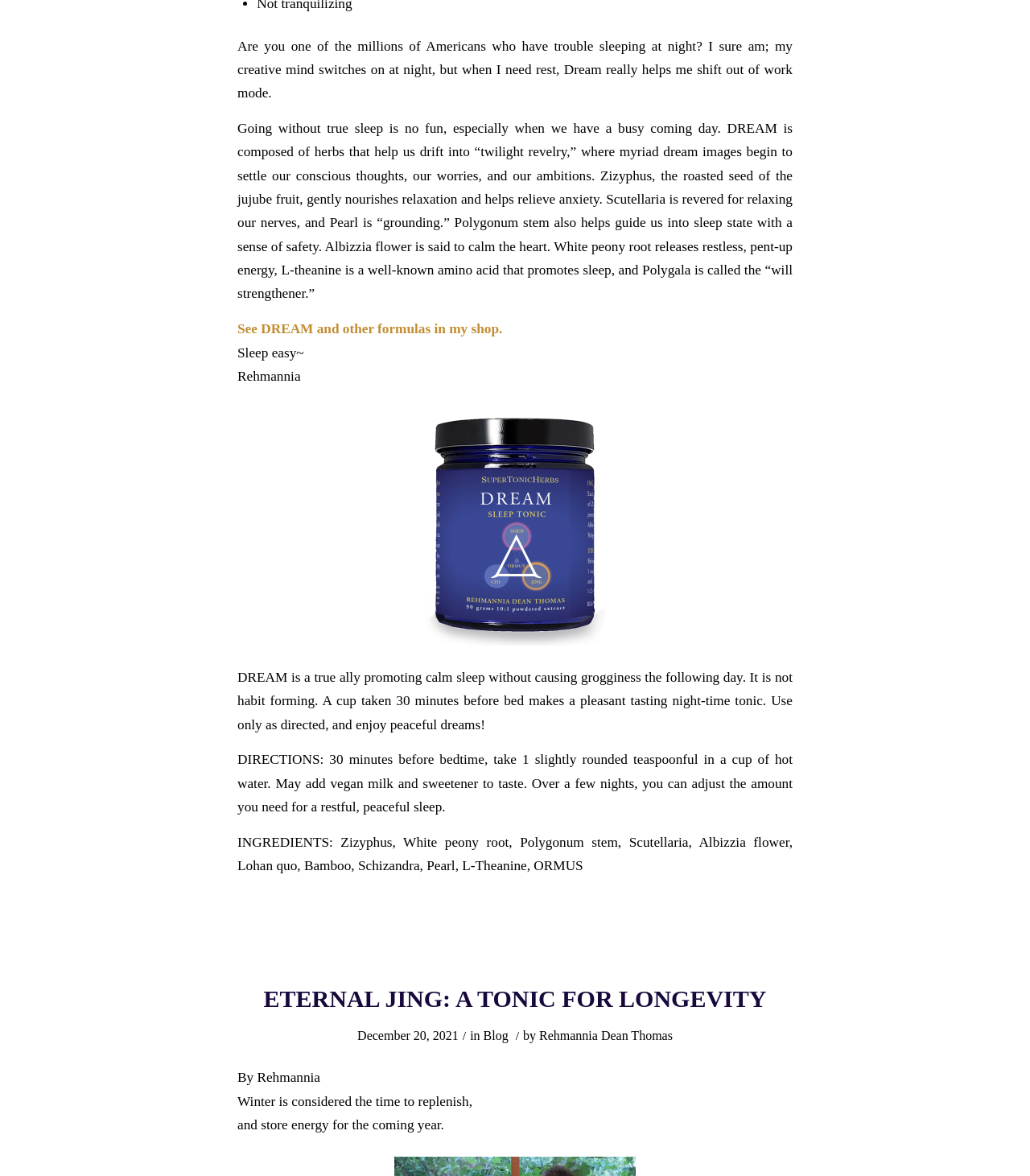Identify the bounding box coordinates for the UI element described as: "Blog".

[0.469, 0.875, 0.494, 0.887]